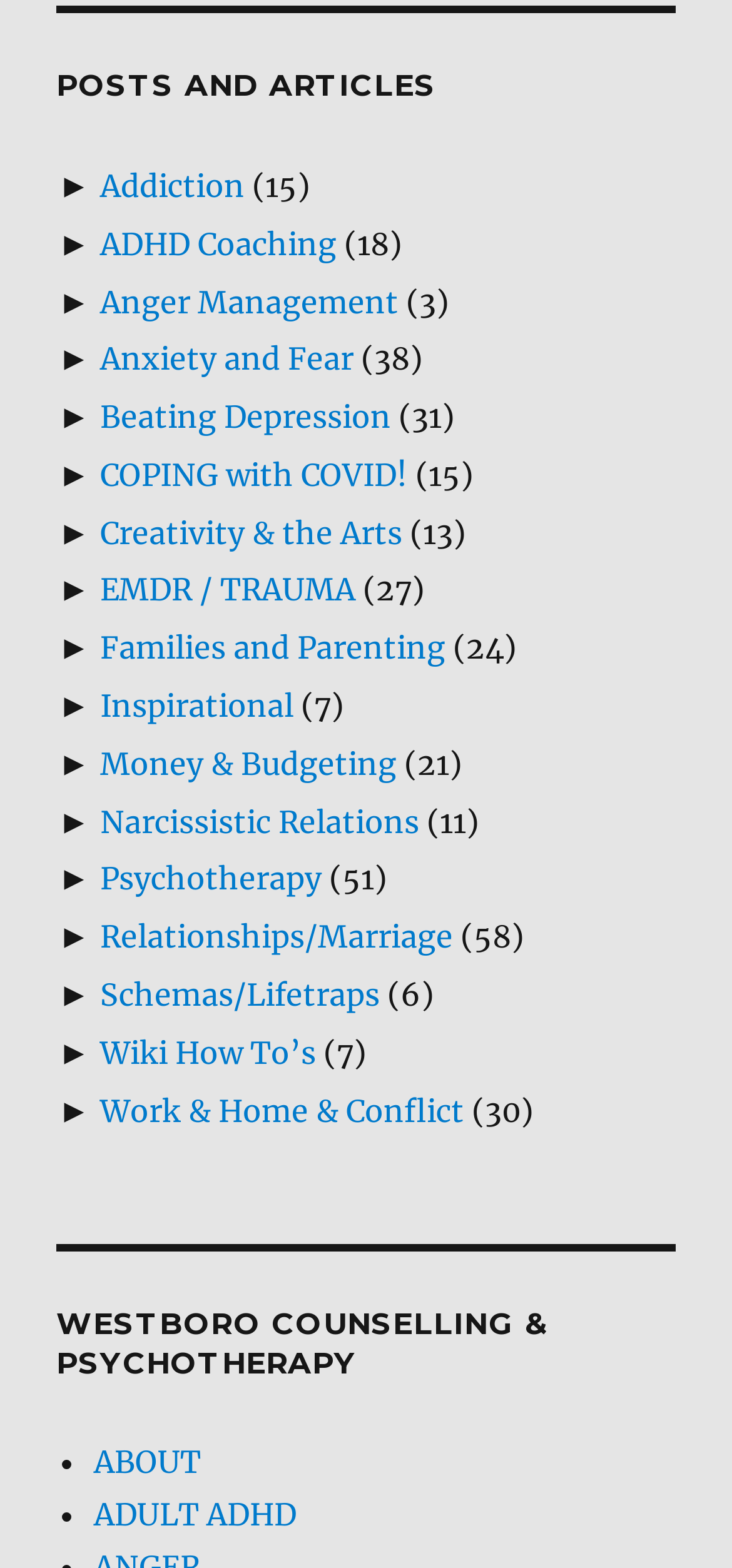What is the main topic of the webpage?
With the help of the image, please provide a detailed response to the question.

Based on the webpage structure and content, it appears that the main topic of the webpage is related to counselling and psychotherapy, as indicated by the heading 'WESTBORO COUNSELLING & PSYCHOTHERAPY' and the various links and categories listed on the page.